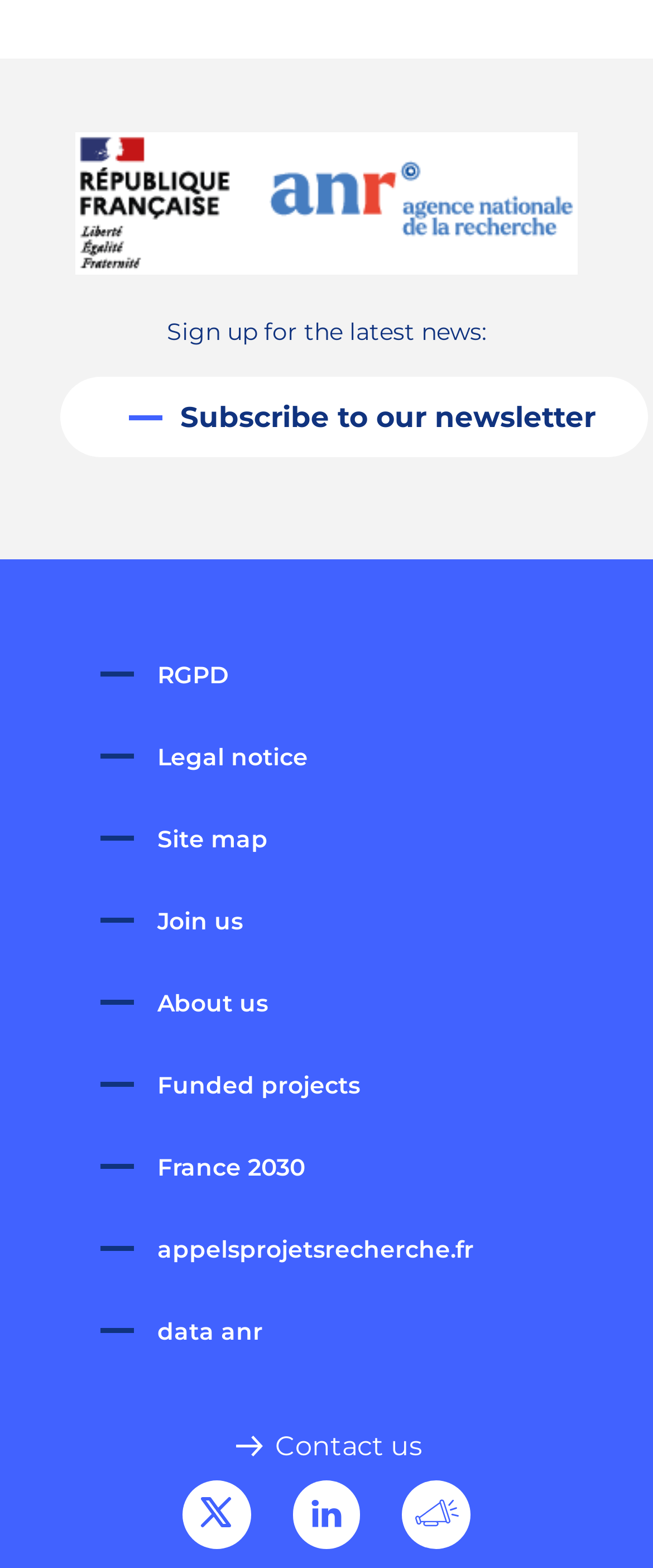Refer to the image and offer a detailed explanation in response to the question: What is the purpose of the 'Subscribe to our newsletter' link?

The 'Subscribe to our newsletter' link is located below the 'Sign up for the latest news:' text, indicating that it is a call-to-action to receive the latest news from the website.